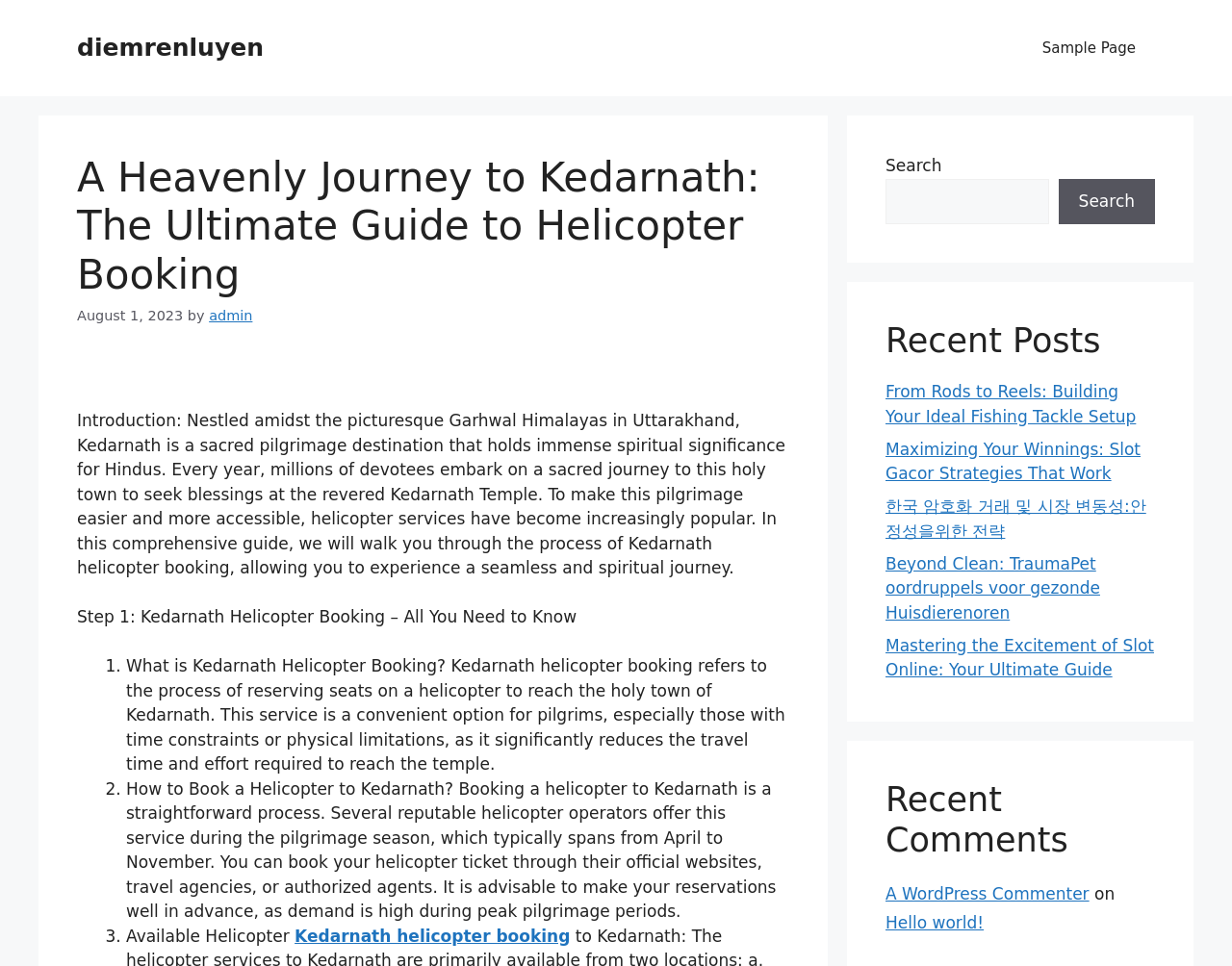Please identify the primary heading on the webpage and return its text.

A Heavenly Journey to Kedarnath: The Ultimate Guide to Helicopter Booking